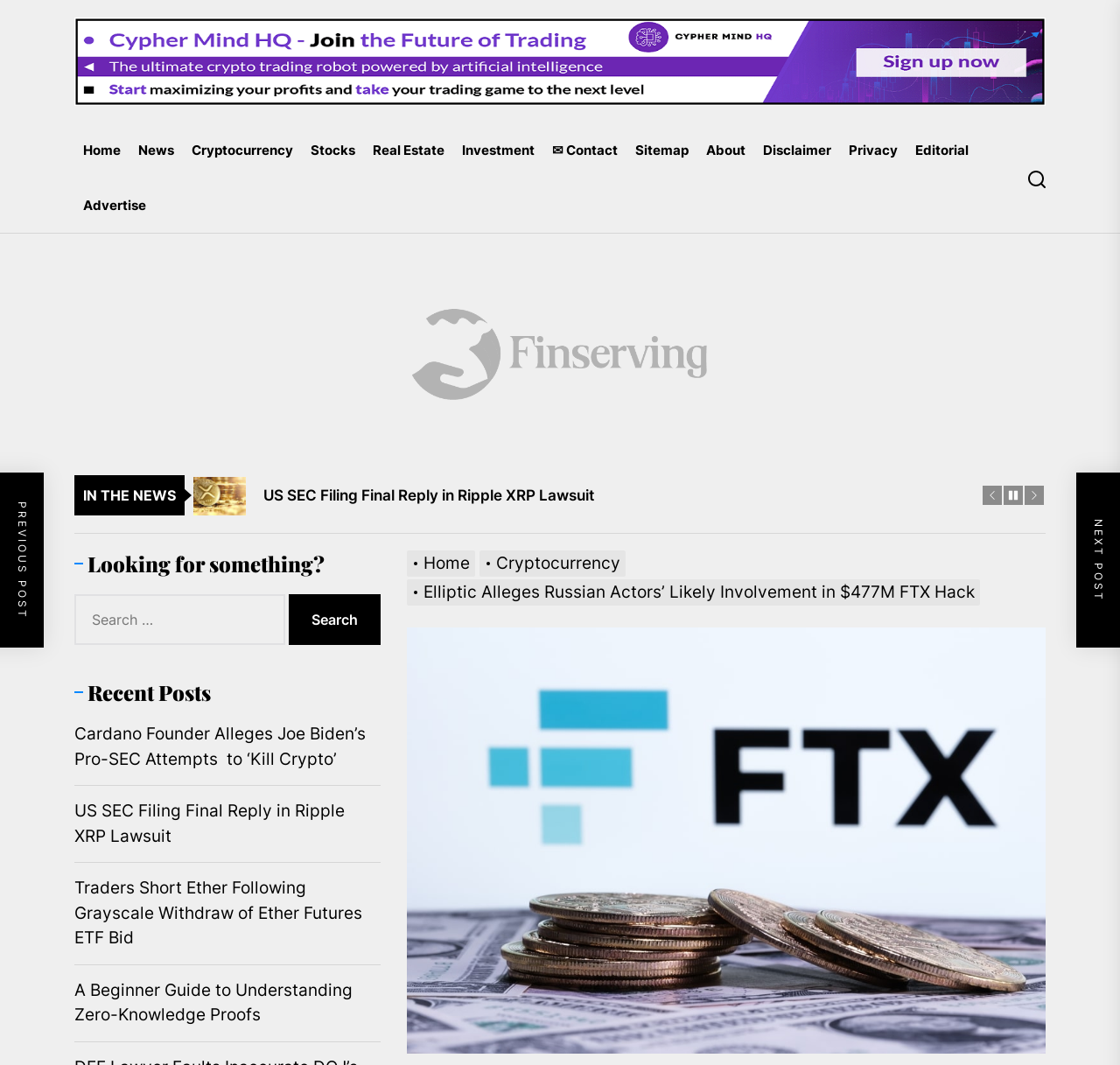Identify and provide the title of the webpage.

Elliptic Alleges Russian Actors’ Likely Involvement in $477M FTX Hack